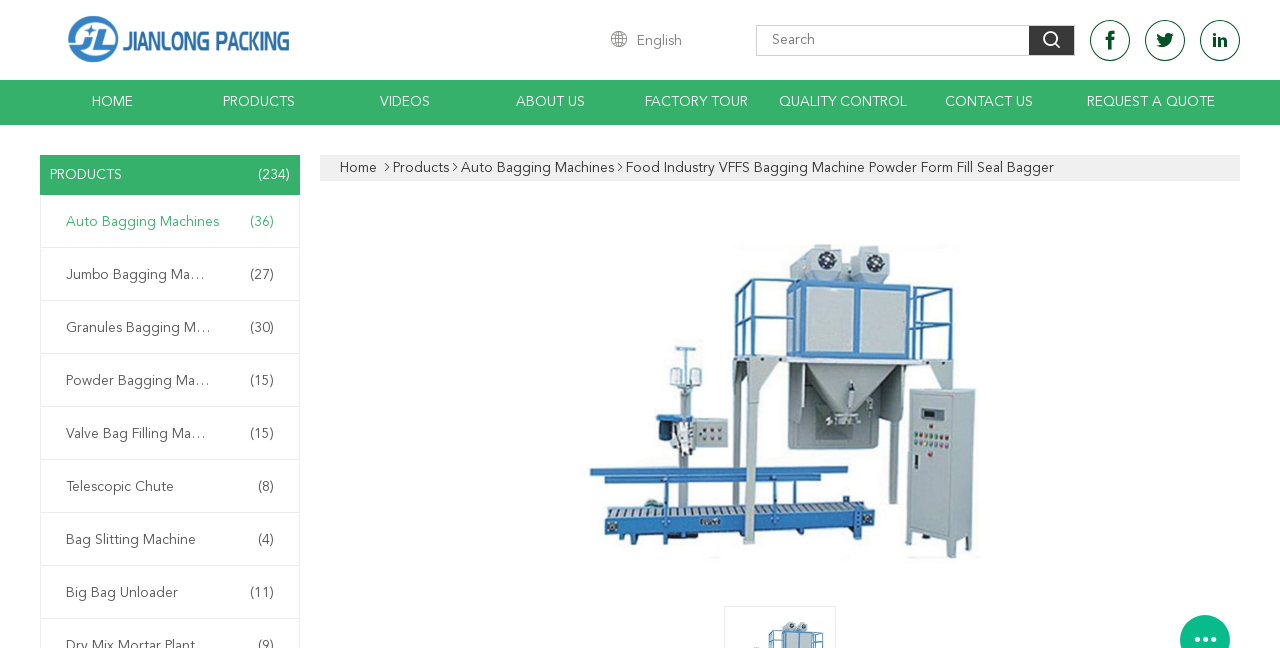Specify the bounding box coordinates for the region that must be clicked to perform the given instruction: "Contact us".

[0.716, 0.123, 0.829, 0.193]